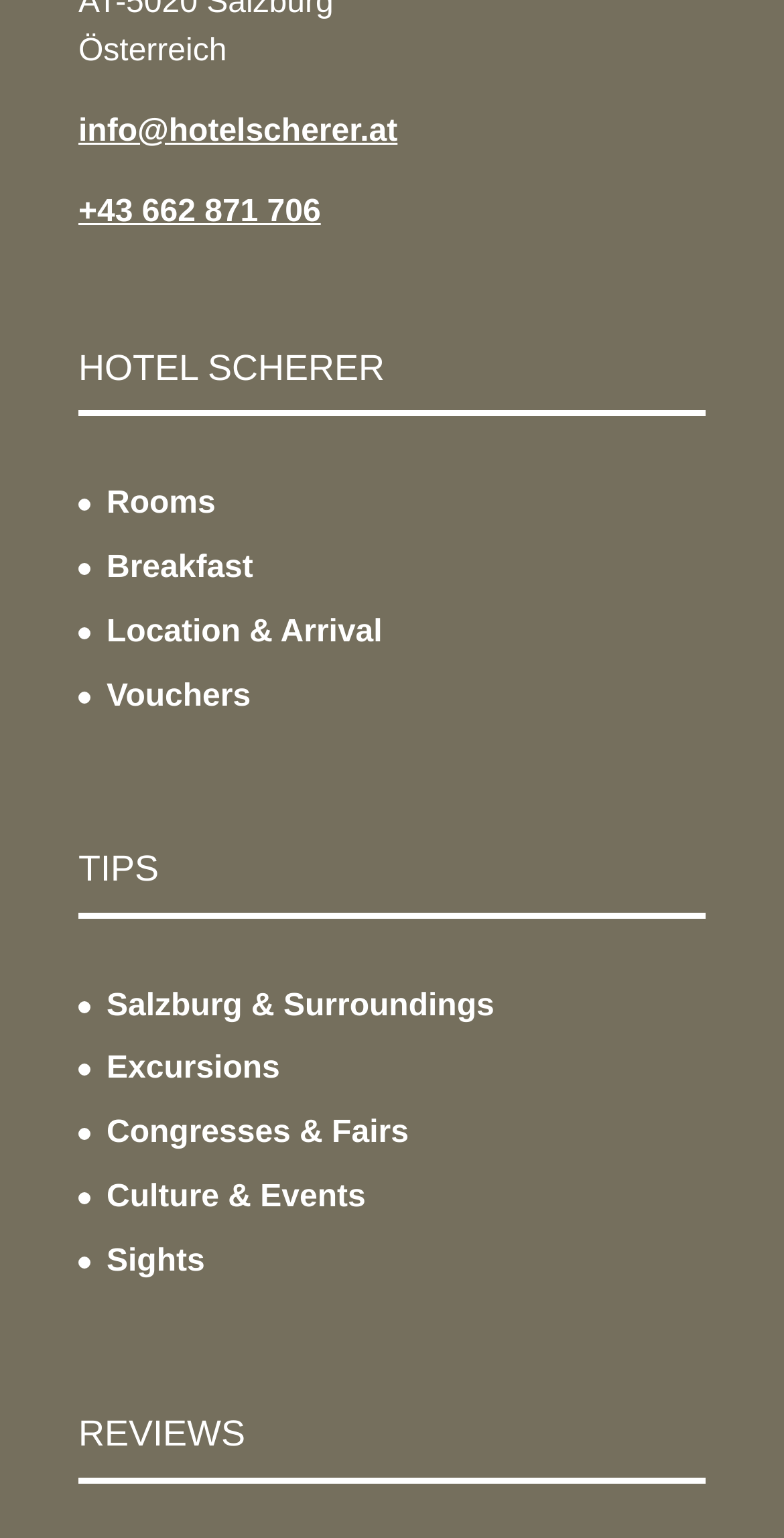Identify the bounding box coordinates of the region I need to click to complete this instruction: "explore Salzburg and its surroundings".

[0.136, 0.643, 0.63, 0.665]